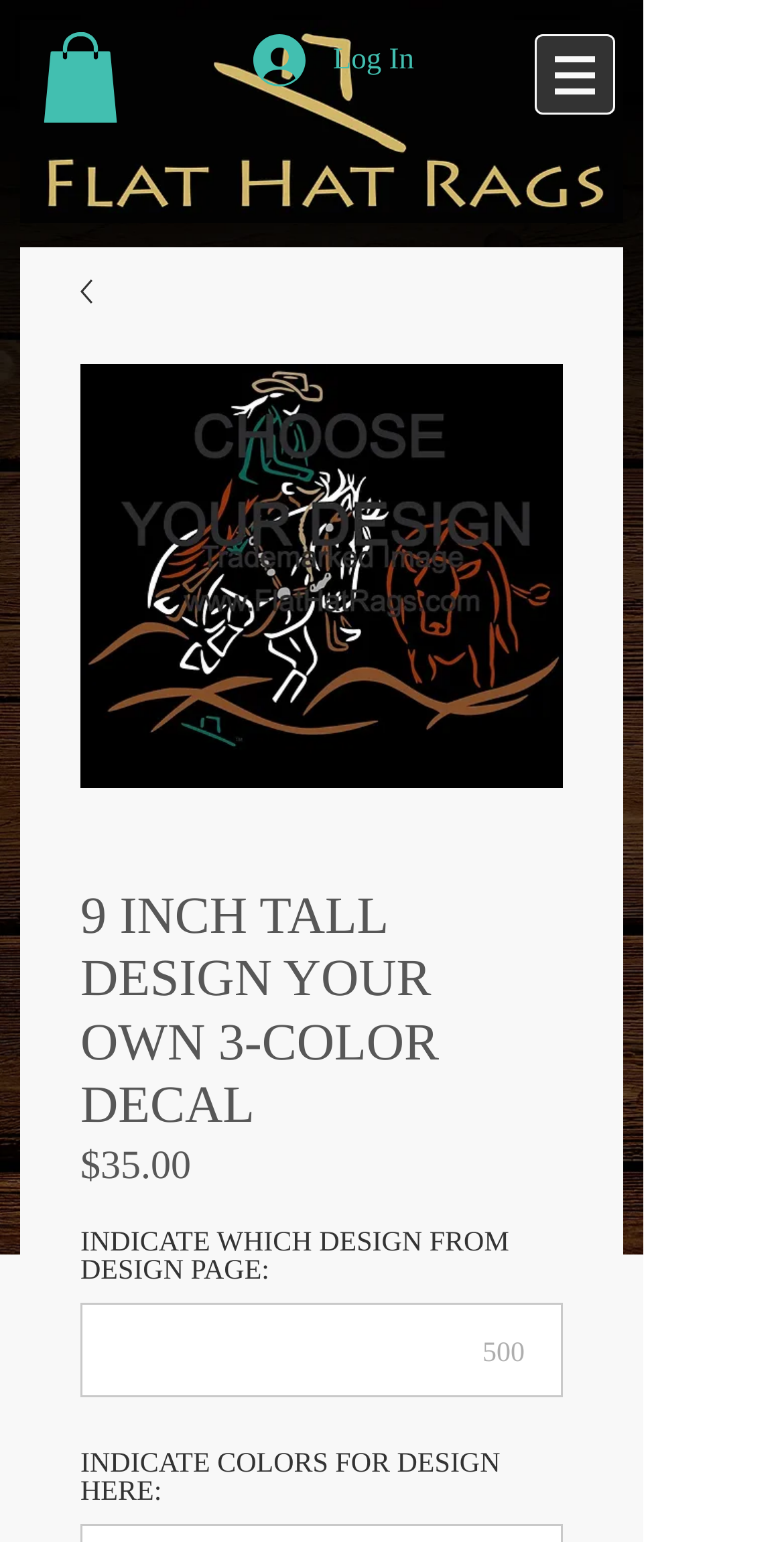Please provide the main heading of the webpage content.

9 INCH TALL DESIGN YOUR OWN 3-COLOR DECAL